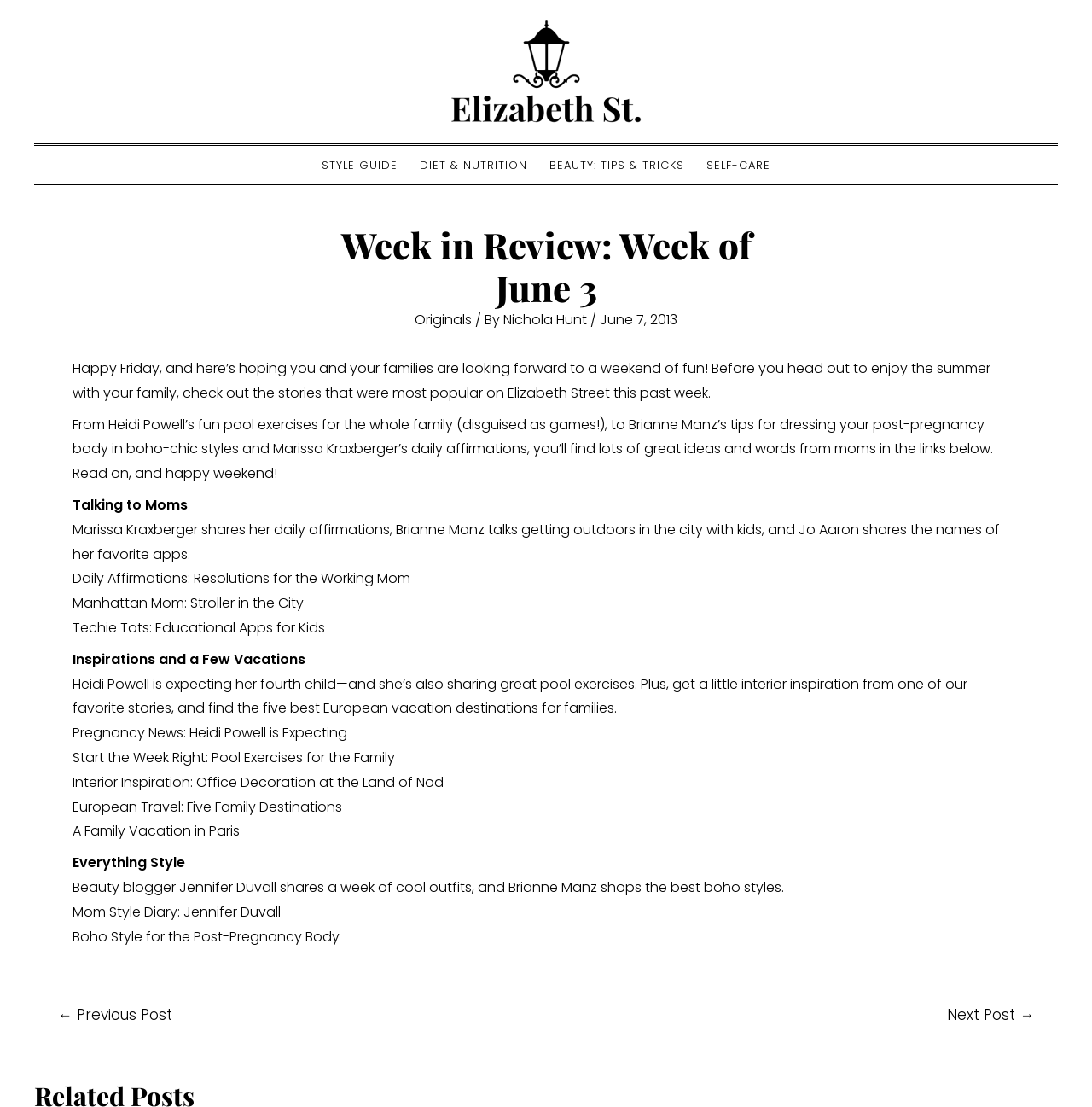Using the provided description Diet & Nutrition, find the bounding box coordinates for the UI element. Provide the coordinates in (top-left x, top-left y, bottom-right x, bottom-right y) format, ensuring all values are between 0 and 1.

[0.374, 0.132, 0.493, 0.167]